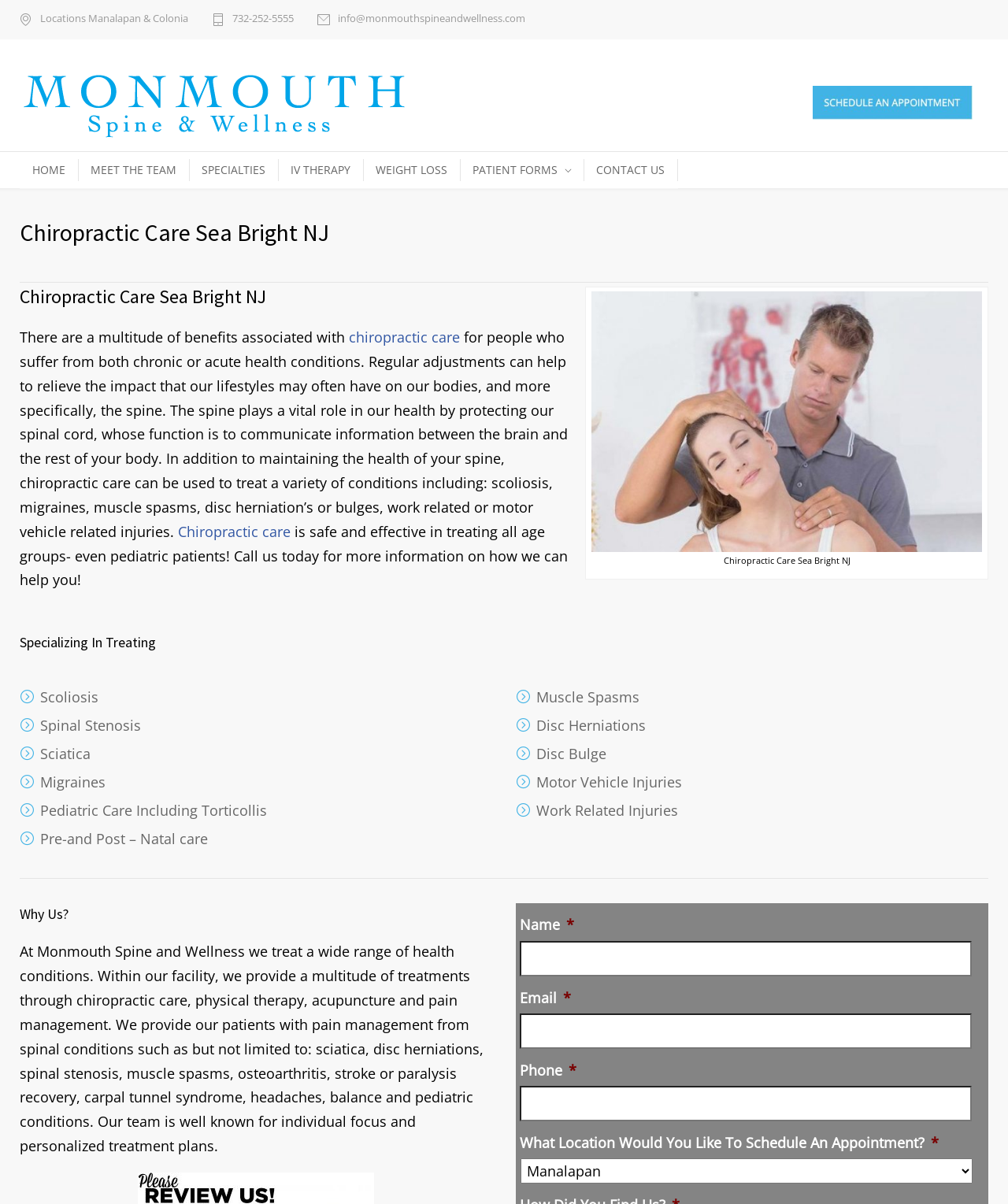Find the bounding box coordinates of the element I should click to carry out the following instruction: "Send an email to the clinic".

[0.315, 0.011, 0.521, 0.022]